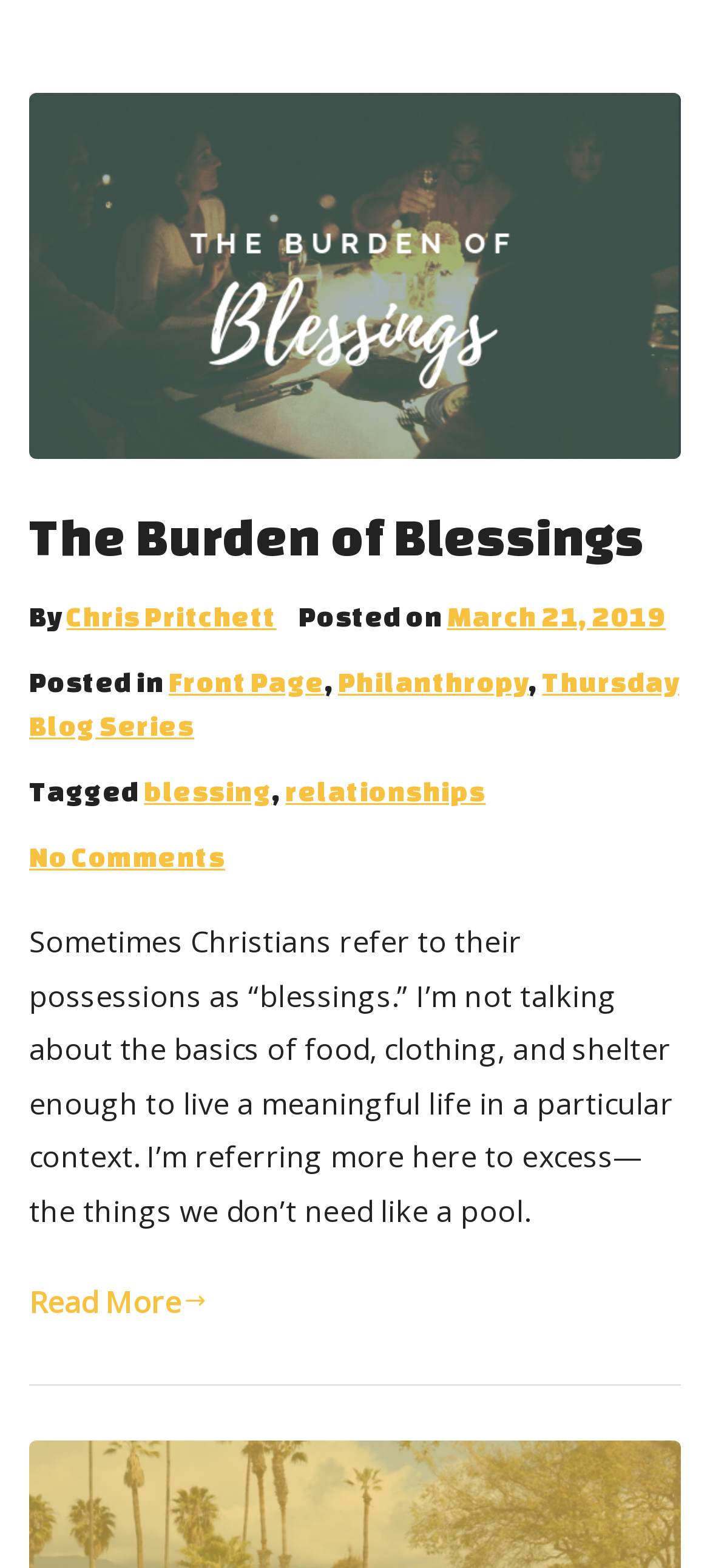Find and indicate the bounding box coordinates of the region you should select to follow the given instruction: "View the post in Philanthropy category".

[0.476, 0.425, 0.745, 0.445]